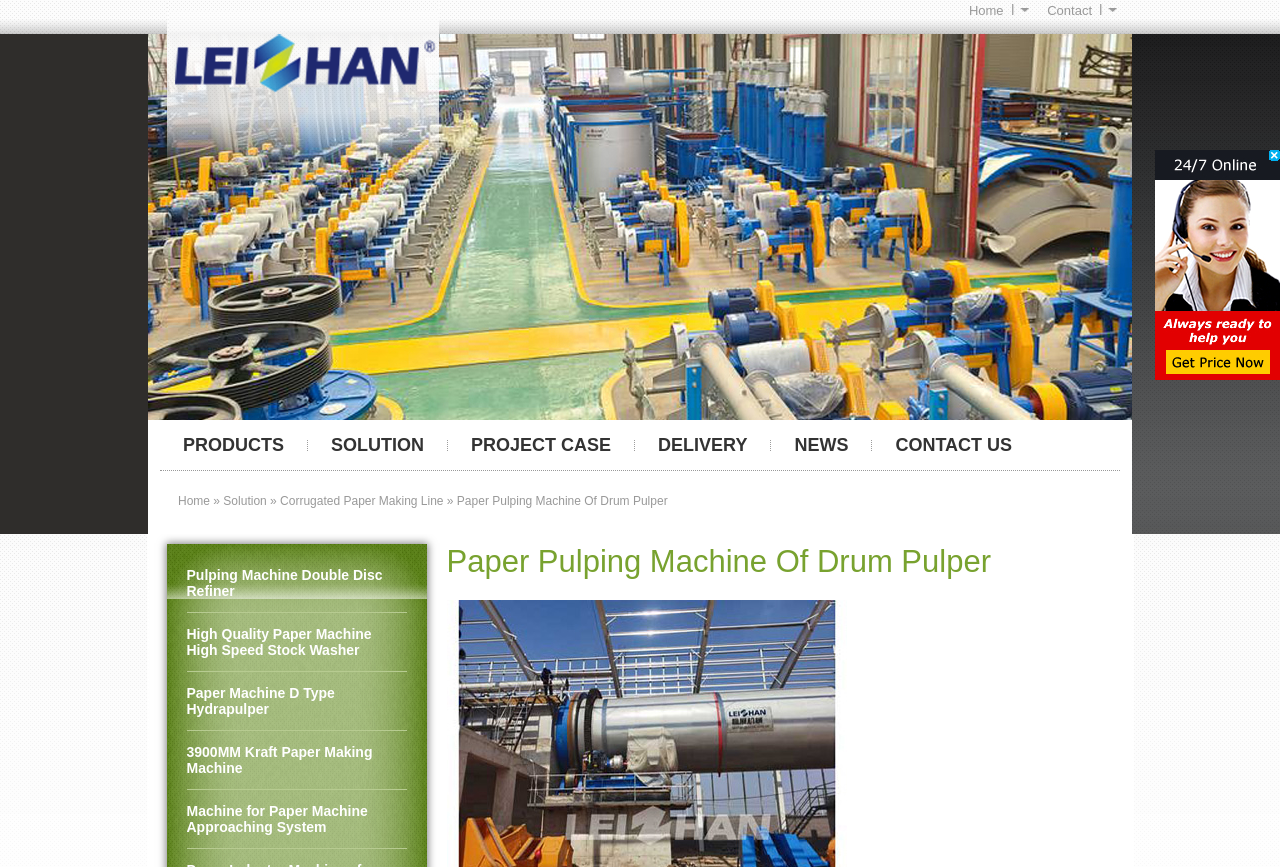Indicate the bounding box coordinates of the element that needs to be clicked to satisfy the following instruction: "Get live help". The coordinates should be four float numbers between 0 and 1, i.e., [left, top, right, bottom].

[0.902, 0.173, 1.0, 0.438]